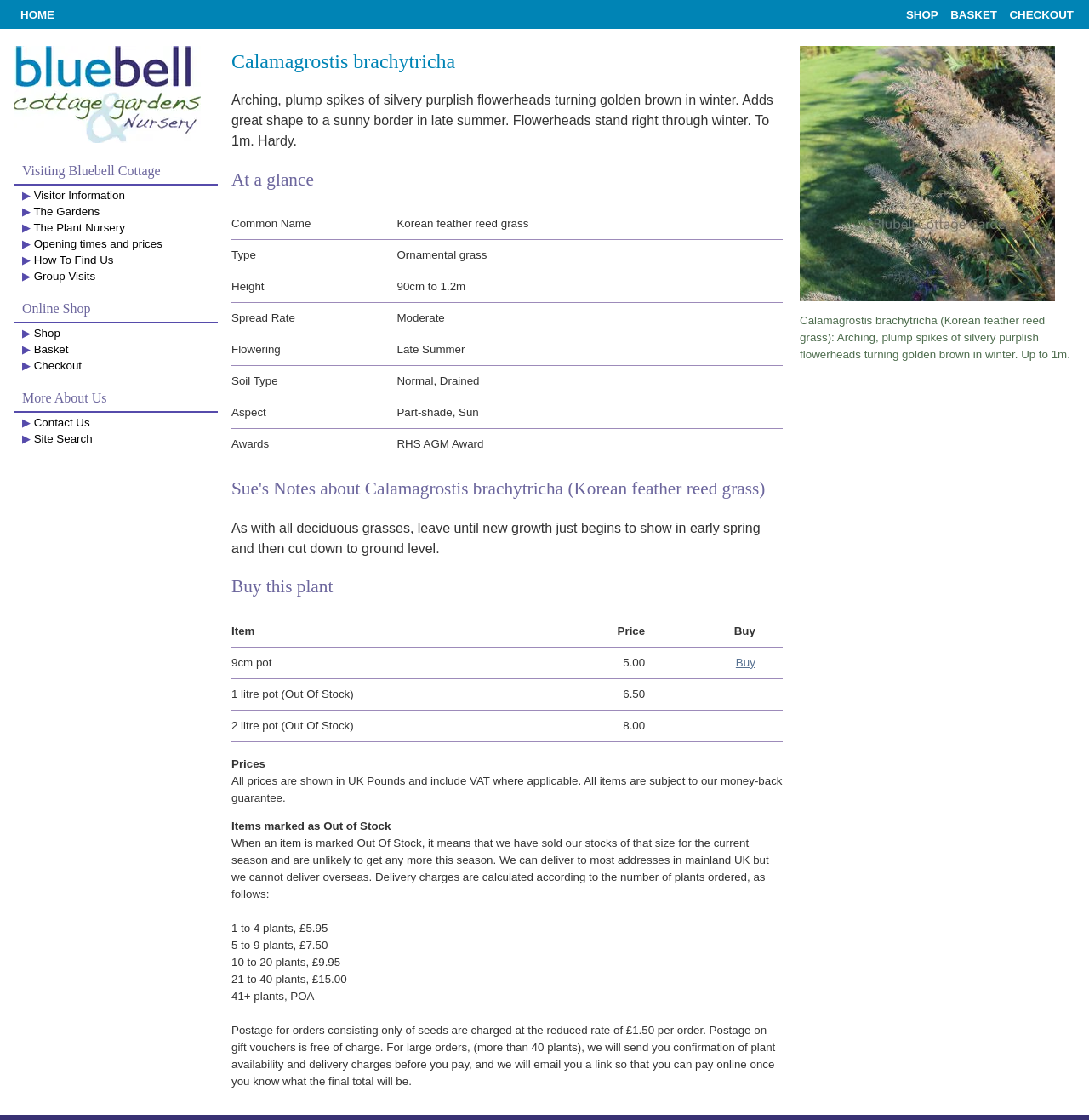Explain the contents of the webpage comprehensively.

This webpage is about a specific plant, Calamagrostis brachytricha, also known as Korean feather reed grass. At the top of the page, there are four links: "HOME", "SHOP", "BASKET", and "CHECKOUT", which are aligned horizontally and take up a small portion of the top section of the page.

Below these links, there is a main section that occupies most of the page. On the left side of this section, there is a column with several links, including "Home Page", "Visiting Bluebell Cottage", "Online Shop", and "More About Us". These links are stacked vertically and take up about a quarter of the page's width.

To the right of this column, there is a large table that displays information about the plant. The table has several rows, each with two columns. The left column contains labels such as "Common Name", "Type", "Height", and "Soil Type", while the right column contains the corresponding information about the plant. Below this table, there is a section with the heading "Sue's Notes about Calamagrostis brachytricha (Korean feather reed grass)", which contains a paragraph of text.

Further down the page, there is a section with the heading "Buy this plant", which contains a table with three rows. Each row represents a different size of pot and displays the price and a "Buy" button. The "Buy" button is only active for the 9cm pot option.

Throughout the page, there are several headings and subheadings that help to organize the content and provide a clear structure. The overall layout is clean and easy to navigate, with a clear focus on providing information about the plant and facilitating online purchases.